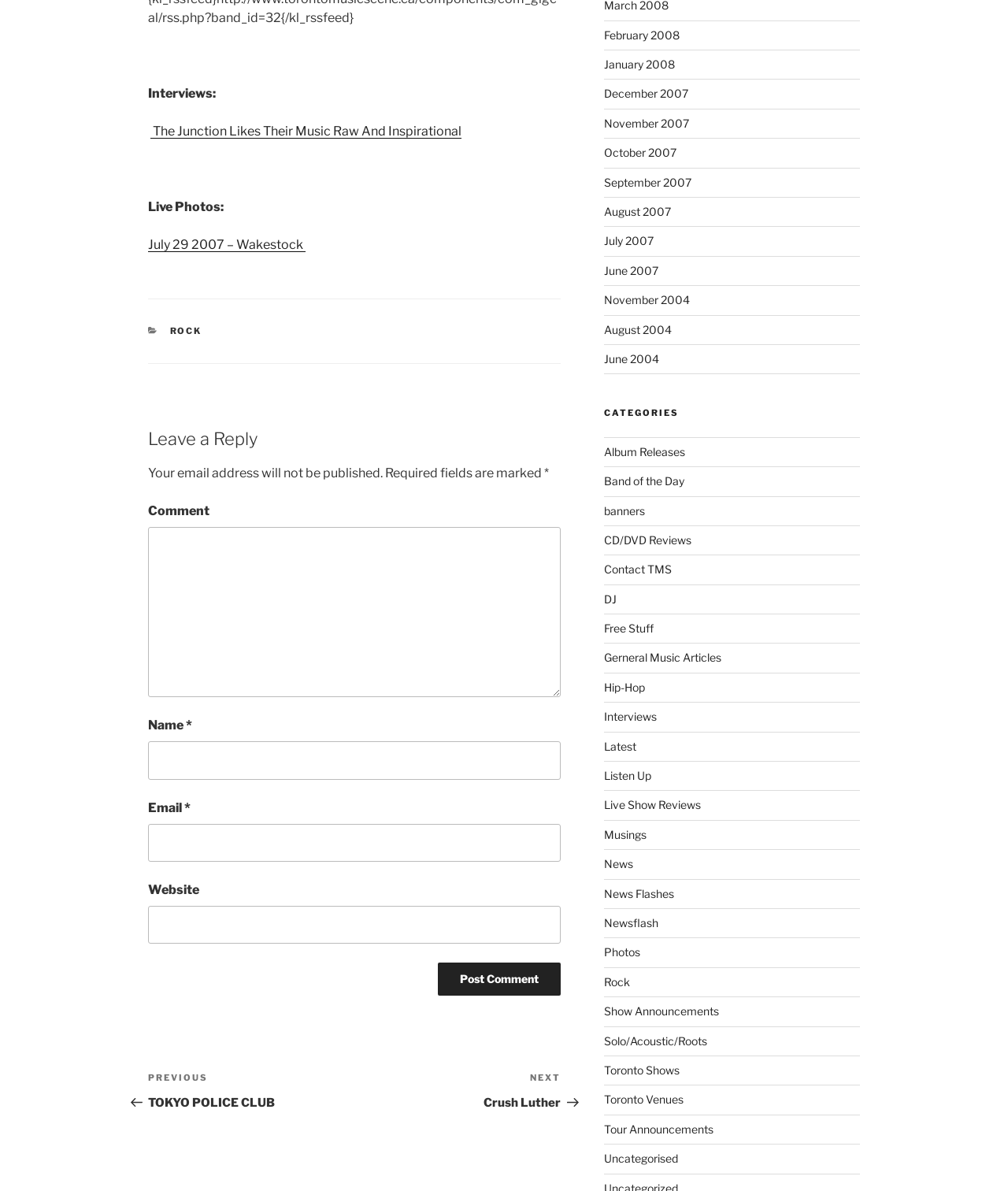Using the webpage screenshot and the element description Band of the Day, determine the bounding box coordinates. Specify the coordinates in the format (top-left x, top-left y, bottom-right x, bottom-right y) with values ranging from 0 to 1.

[0.599, 0.398, 0.679, 0.409]